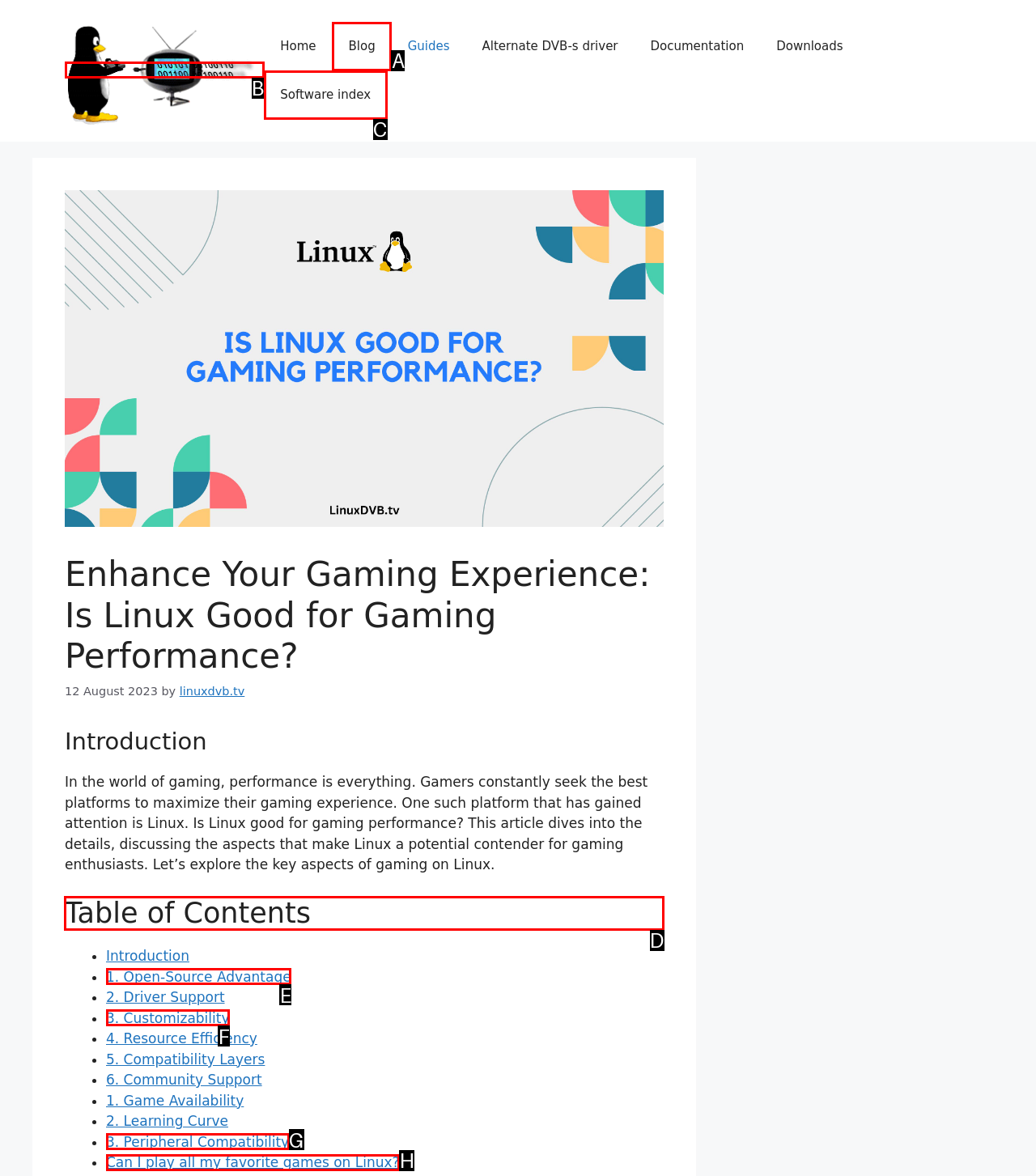Find the option you need to click to complete the following instruction: Change language to English
Answer with the corresponding letter from the choices given directly.

None